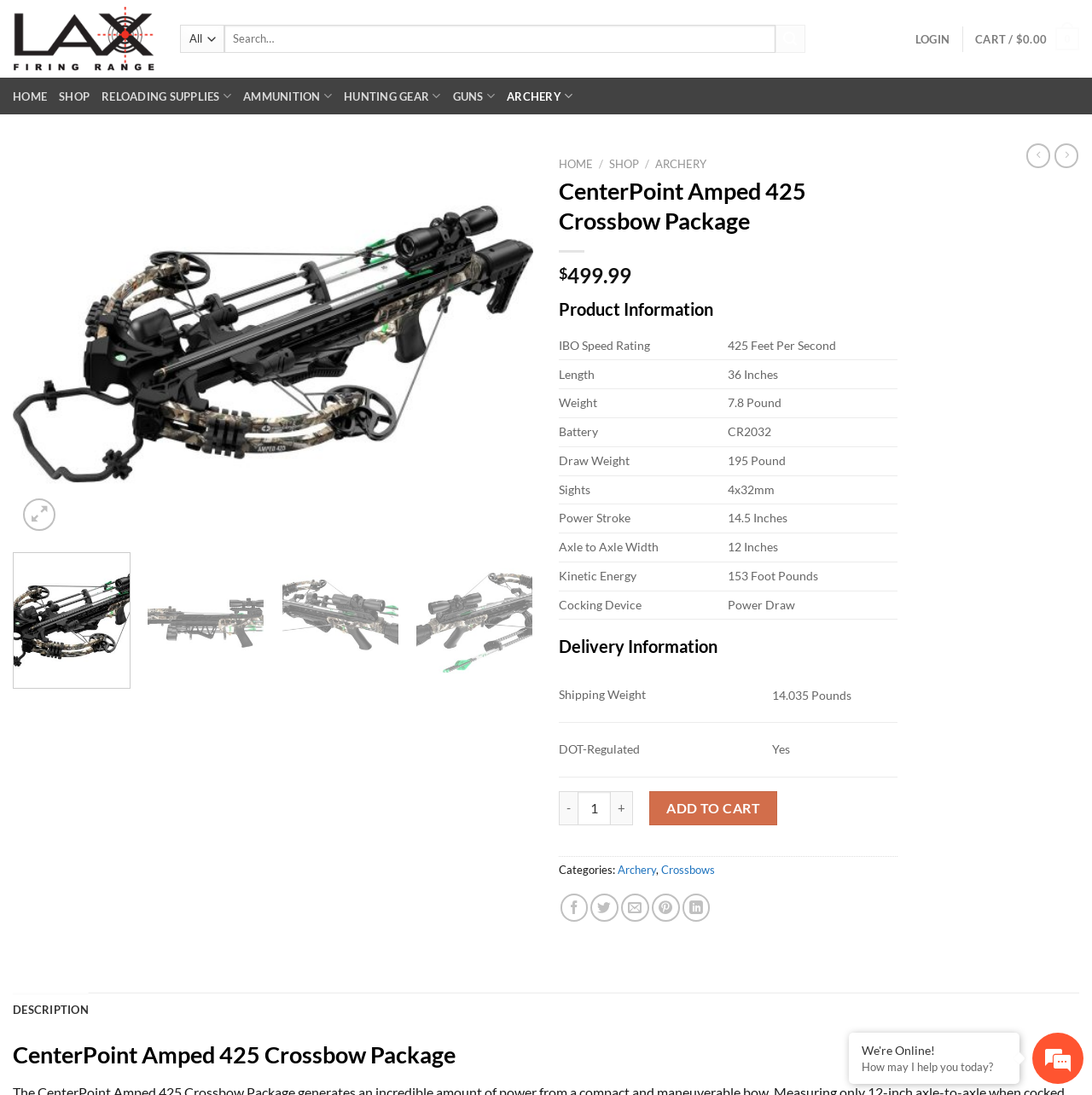Identify the bounding box coordinates for the UI element described as: "parent_node: Search for: name="s" placeholder="Search…"".

[0.205, 0.023, 0.71, 0.048]